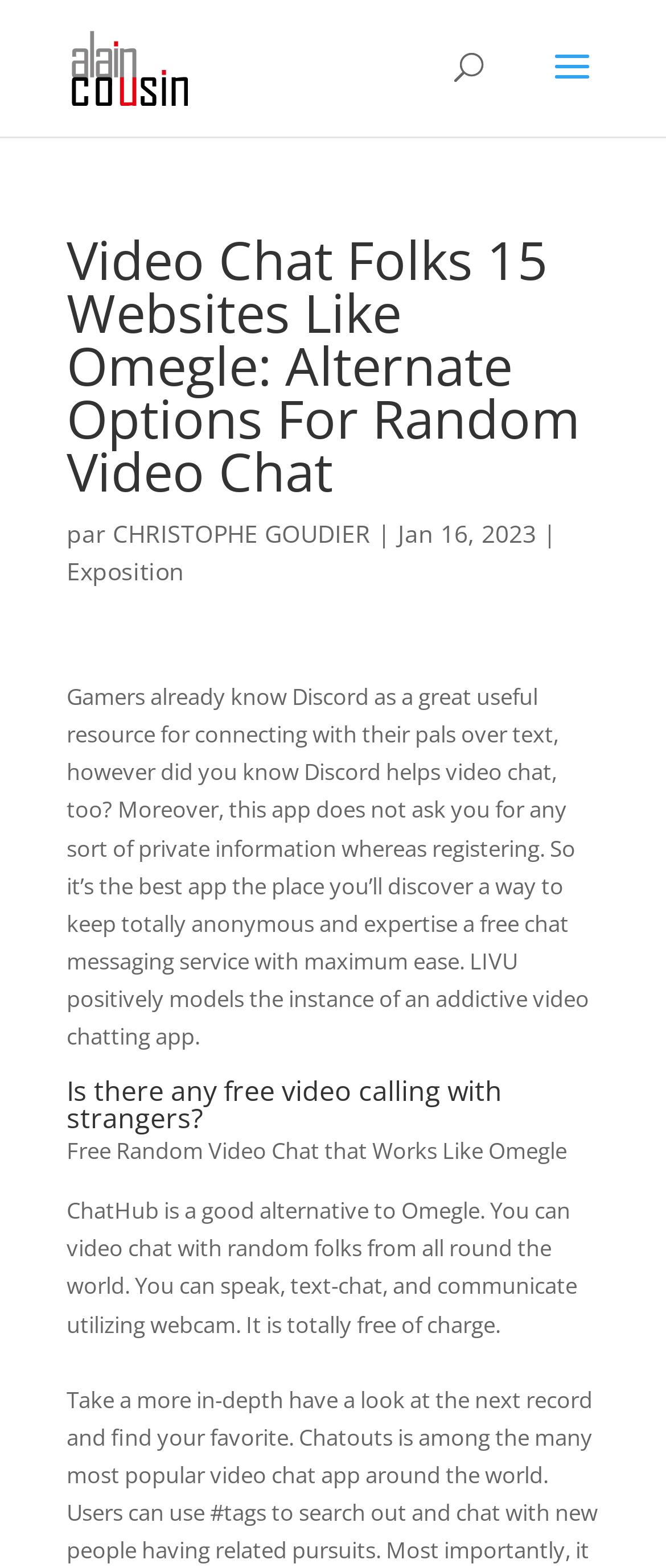Please determine and provide the text content of the webpage's heading.

Video Chat Folks 15 Websites Like Omegle: Alternate Options For Random Video Chat